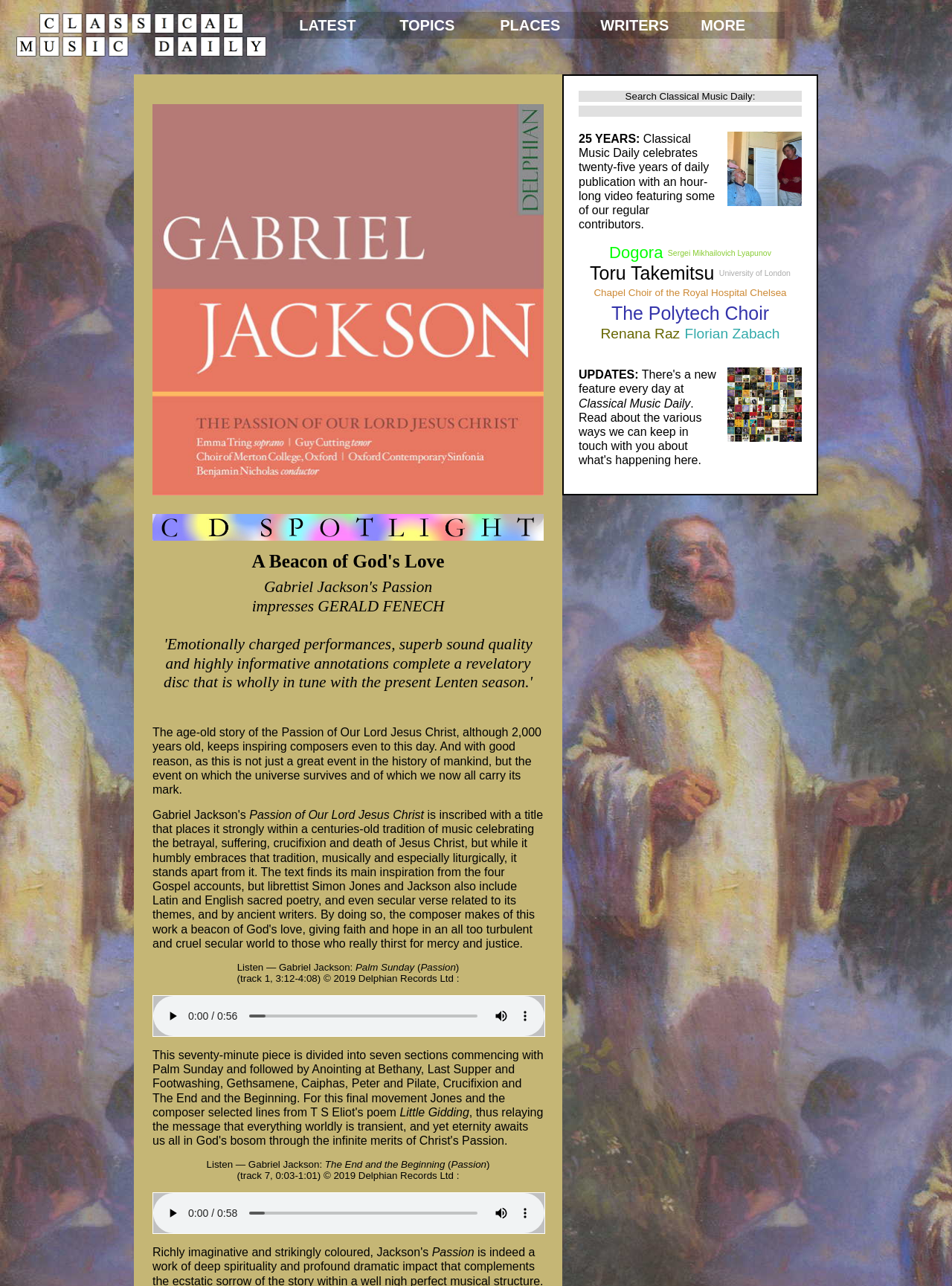Highlight the bounding box coordinates of the element that should be clicked to carry out the following instruction: "Click on TOPICS". The coordinates must be given as four float numbers ranging from 0 to 1, i.e., [left, top, right, bottom].

[0.402, 0.009, 0.508, 0.03]